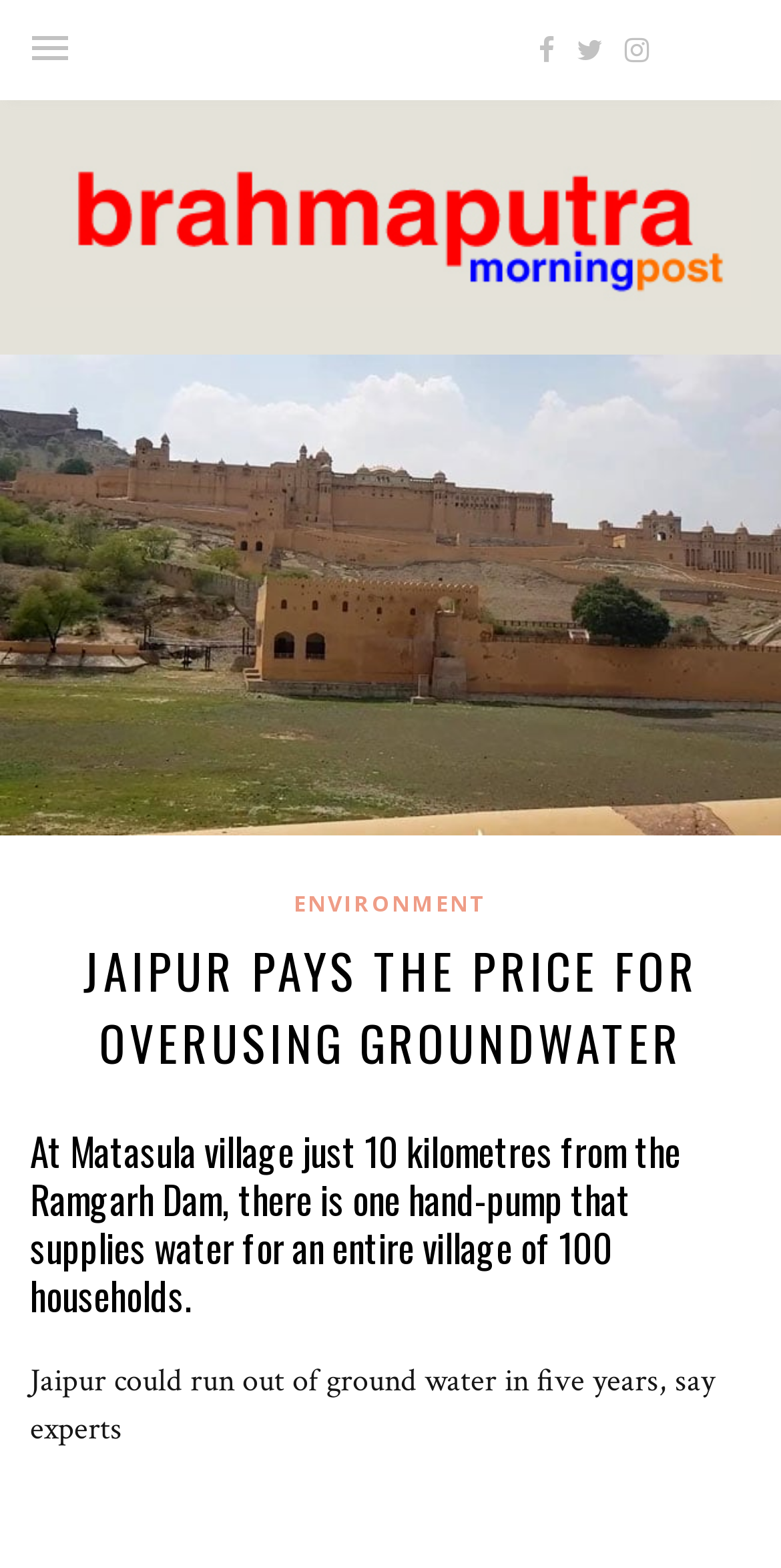Answer the question using only one word or a concise phrase: How many households are there in Matasula village?

100